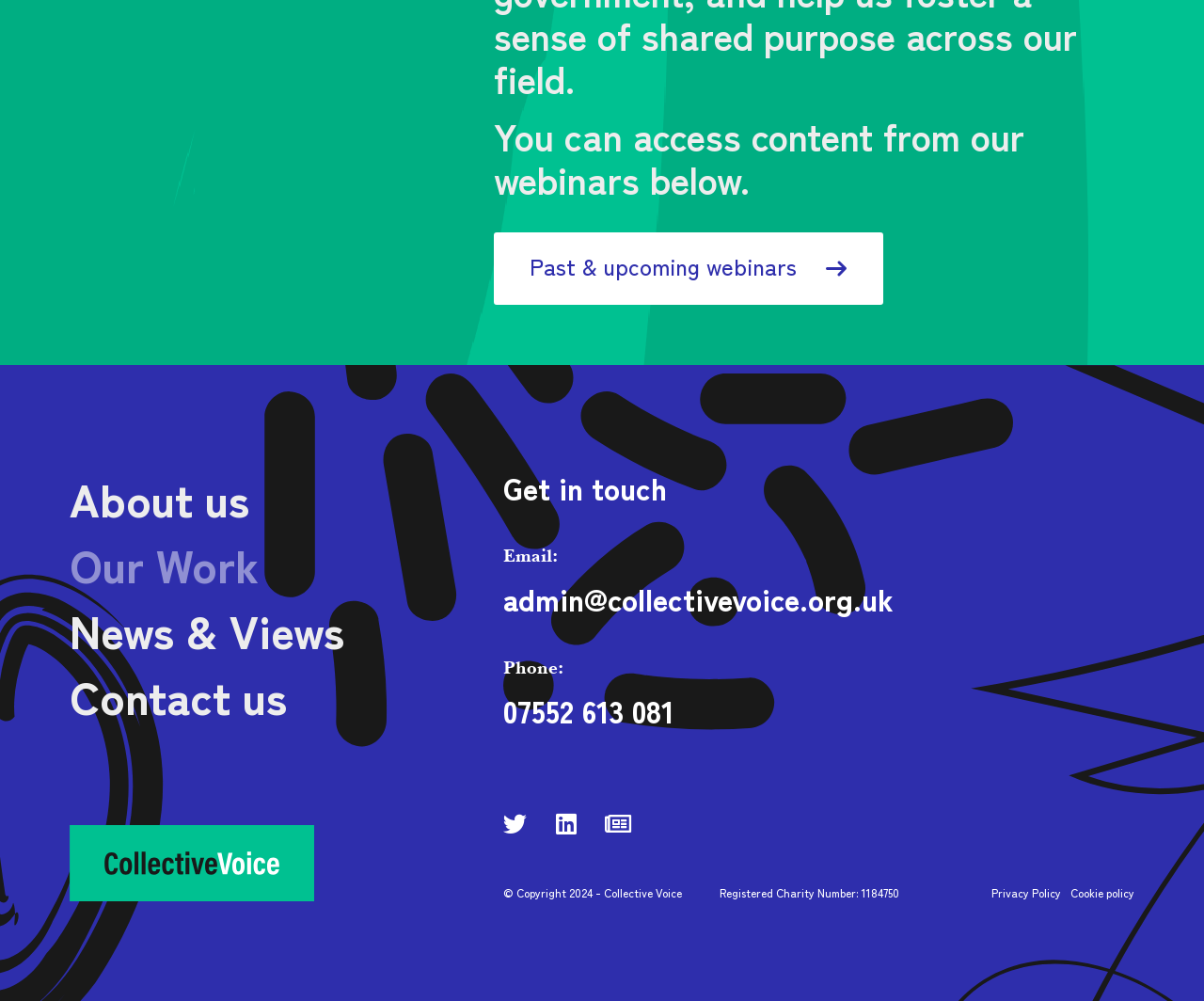Pinpoint the bounding box coordinates of the element to be clicked to execute the instruction: "View past and upcoming webinars".

[0.41, 0.232, 0.733, 0.305]